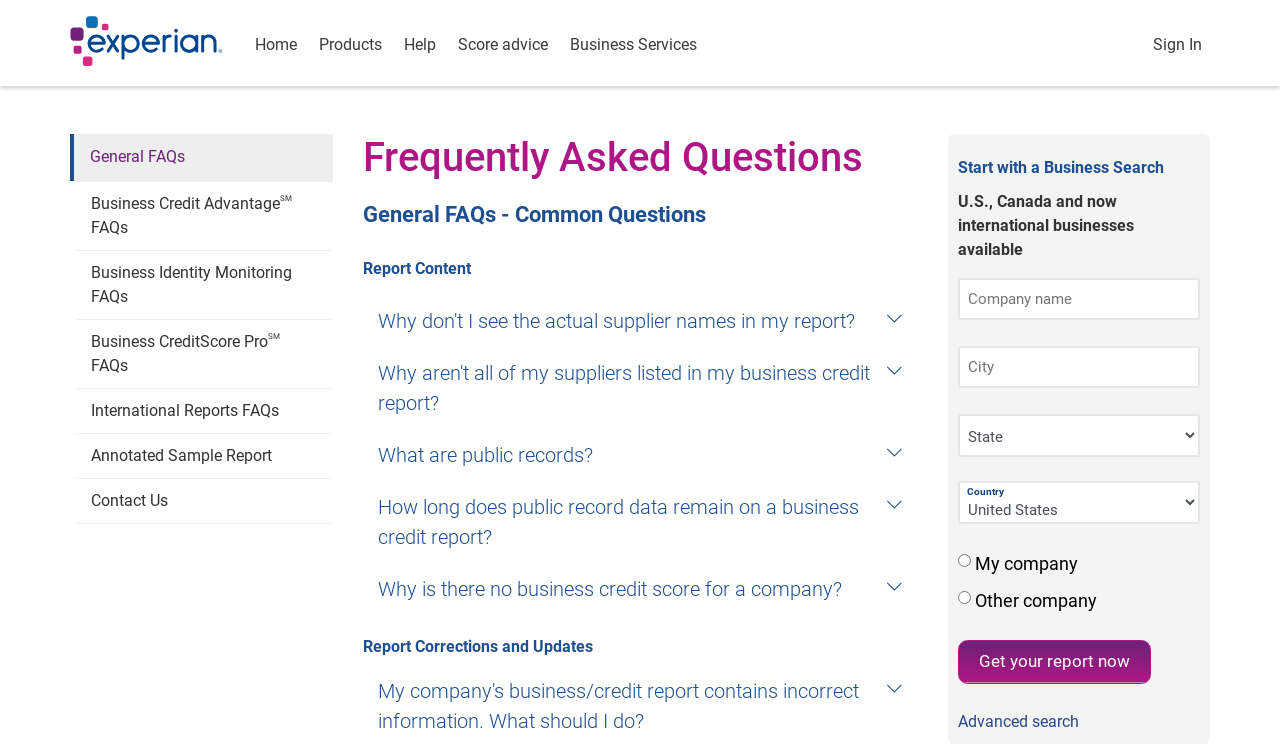Determine the bounding box coordinates for the region that must be clicked to execute the following instruction: "Search for a company".

[0.748, 0.369, 0.938, 0.424]